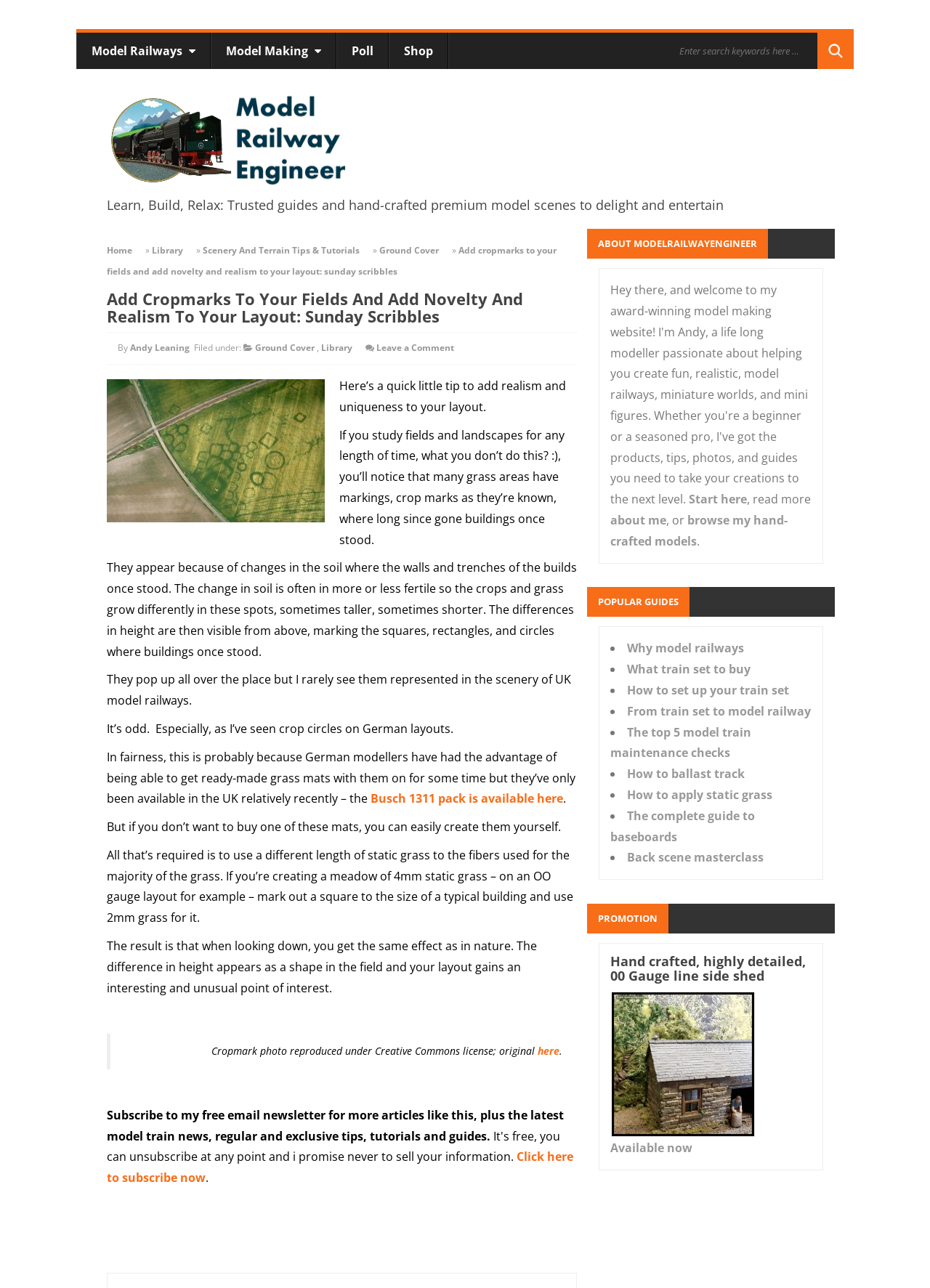Provide a thorough and detailed response to the question by examining the image: 
What is the recommended way to subscribe to the website?

The recommended way to subscribe to the website is to click on the 'Click here to subscribe now' link, which is located at the bottom of the article.